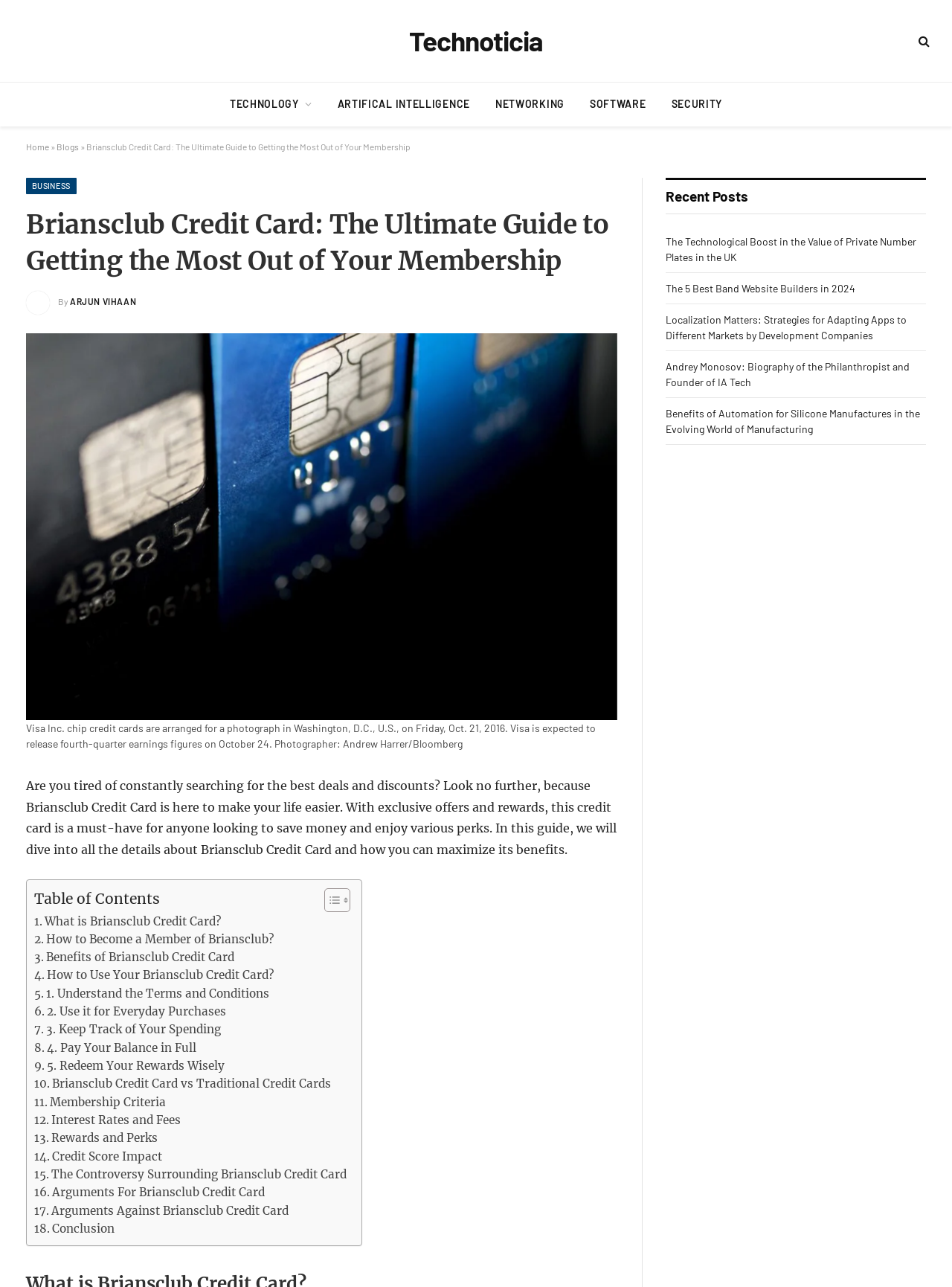Identify the bounding box for the described UI element. Provide the coordinates in (top-left x, top-left y, bottom-right x, bottom-right y) format with values ranging from 0 to 1: Artifical Intelligence

[0.341, 0.064, 0.507, 0.098]